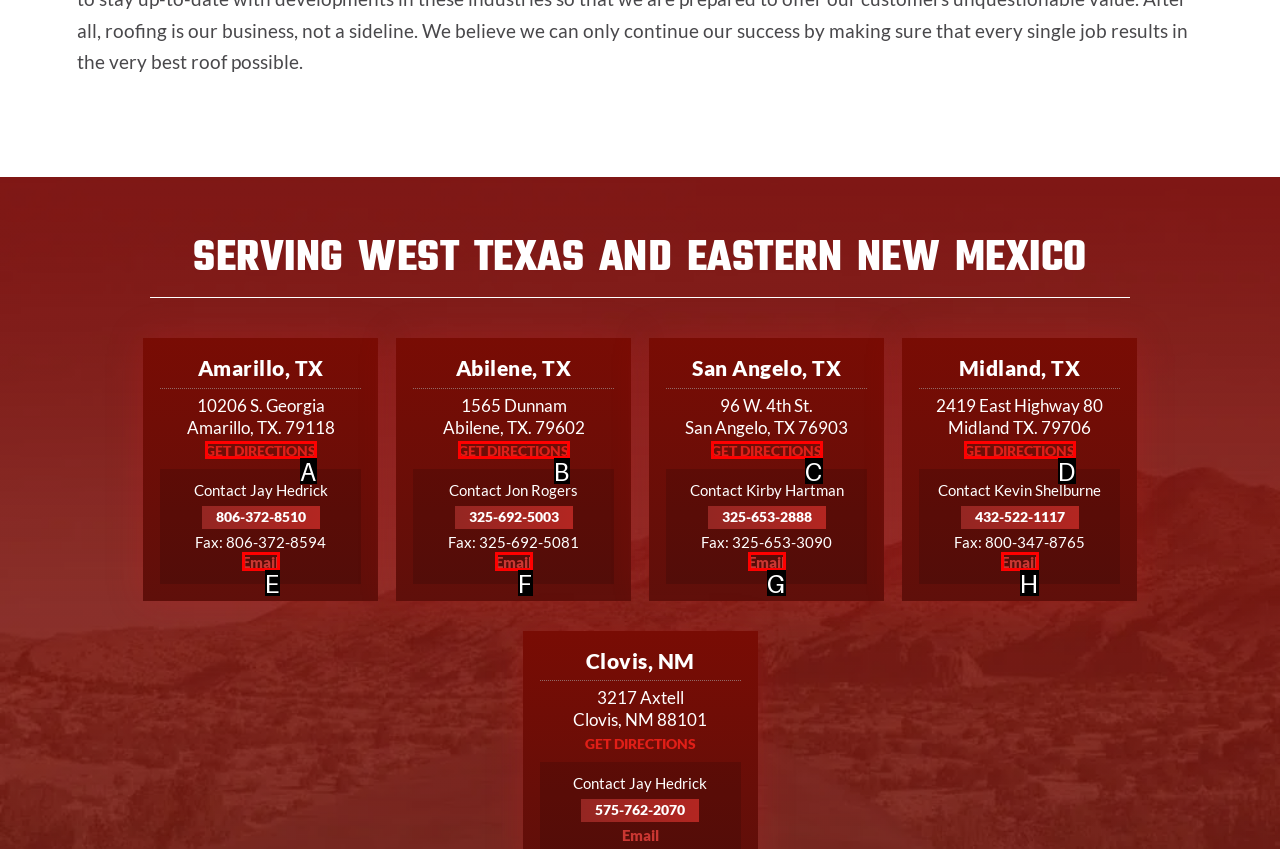Match the description to the correct option: Get Directions
Provide the letter of the matching option directly.

B